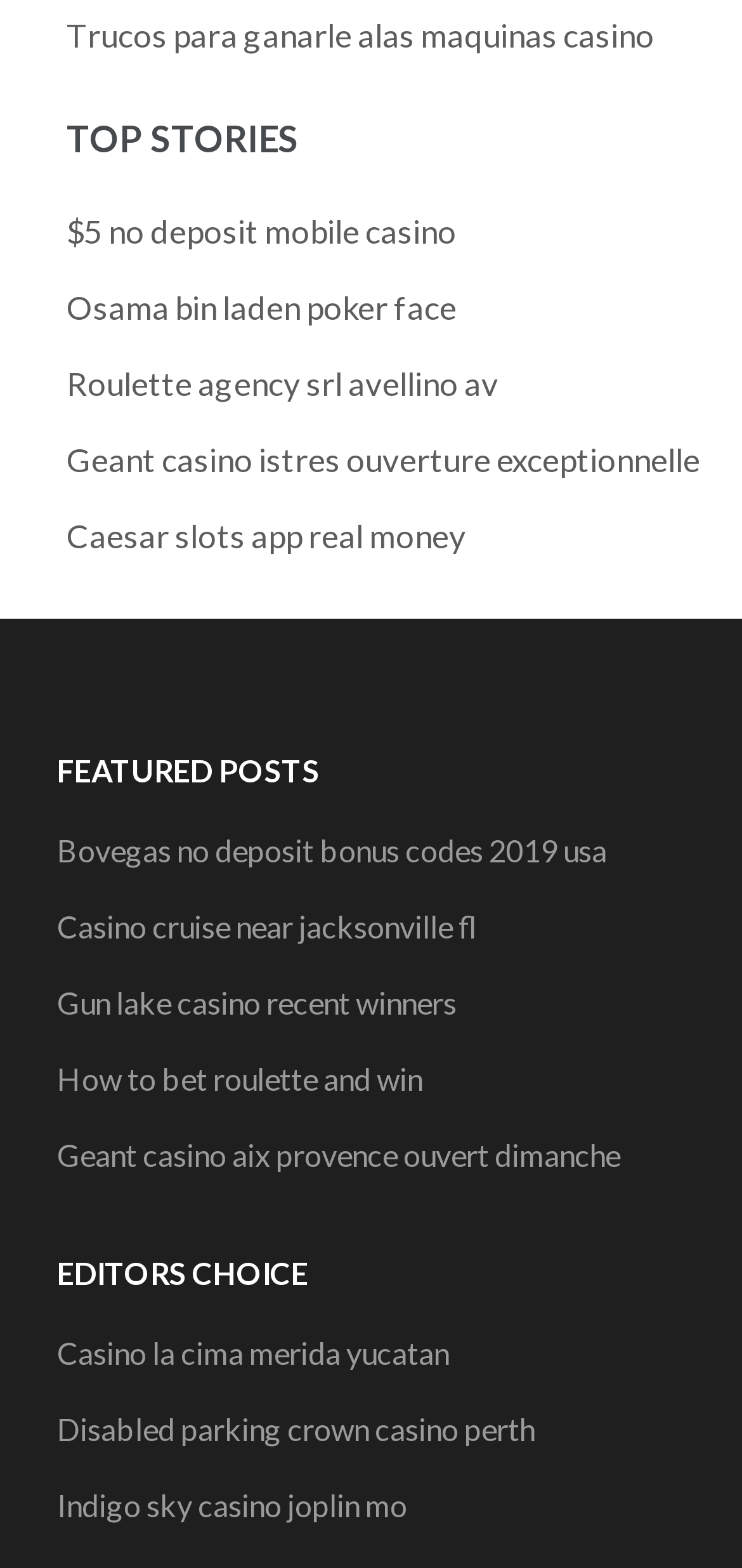Please locate the bounding box coordinates of the element that needs to be clicked to achieve the following instruction: "Check out $5 no deposit mobile casino". The coordinates should be four float numbers between 0 and 1, i.e., [left, top, right, bottom].

[0.09, 0.135, 0.615, 0.16]